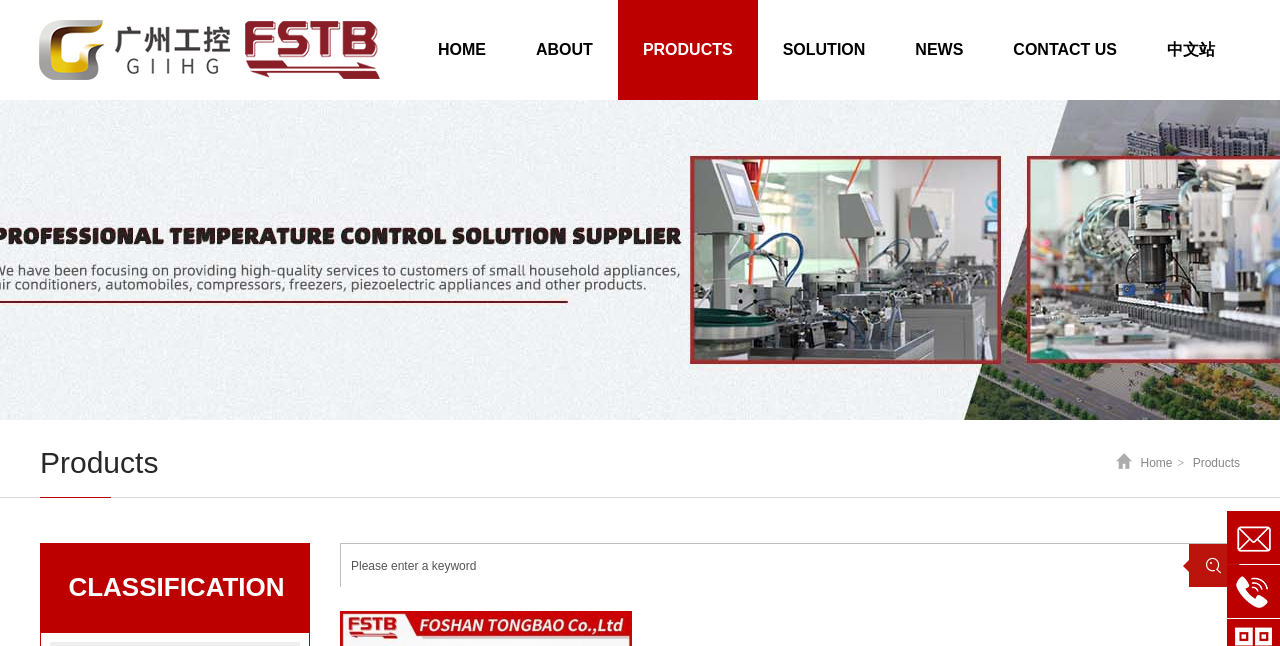Please identify the bounding box coordinates of the area that needs to be clicked to fulfill the following instruction: "click PRODUCTS."

[0.483, 0.0, 0.592, 0.155]